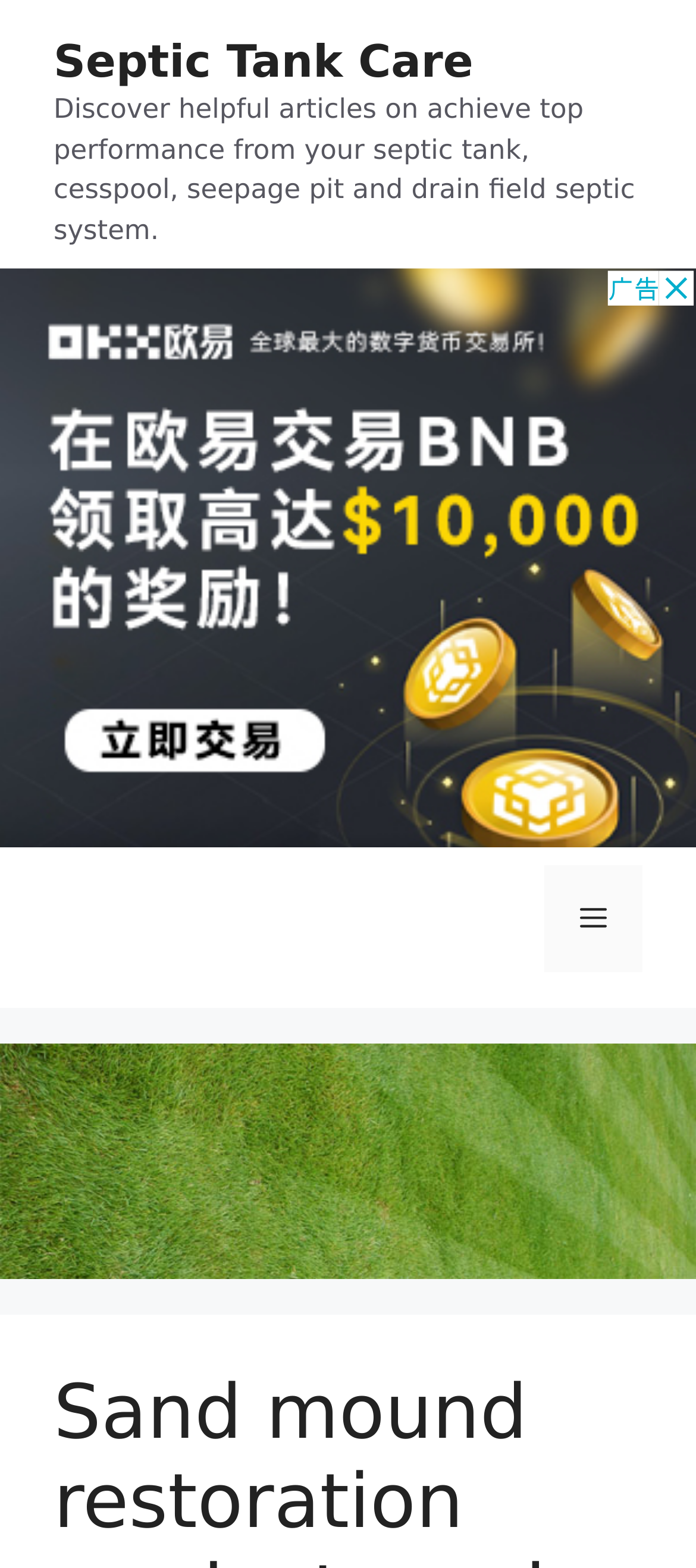Identify the main title of the webpage and generate its text content.

Sand mound restoration products and methods